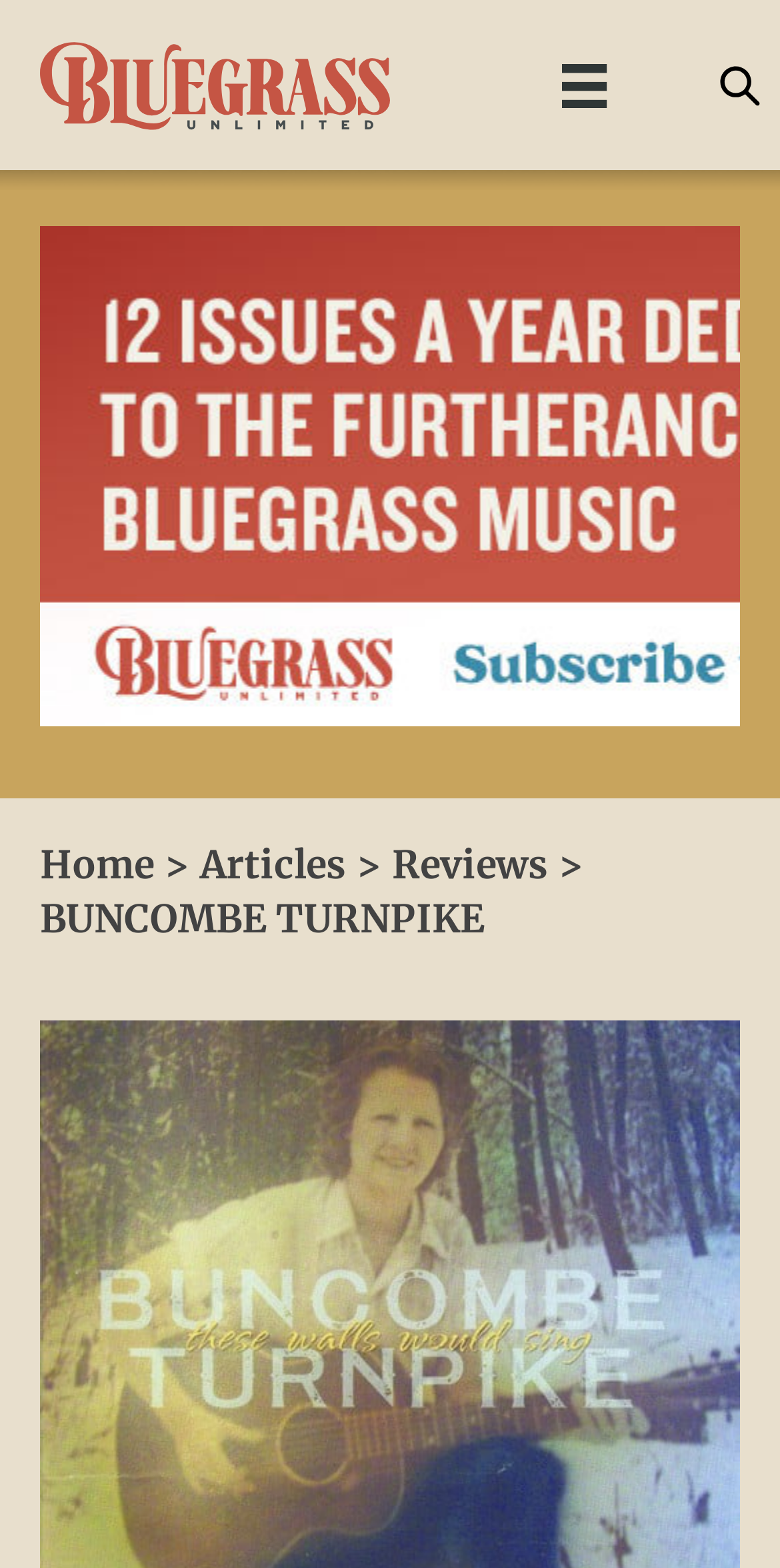Look at the image and write a detailed answer to the question: 
What is the first navigation option?

The first navigation option can be found in the link element with bounding box coordinates [0.051, 0.536, 0.197, 0.566] which has the text 'Home'.